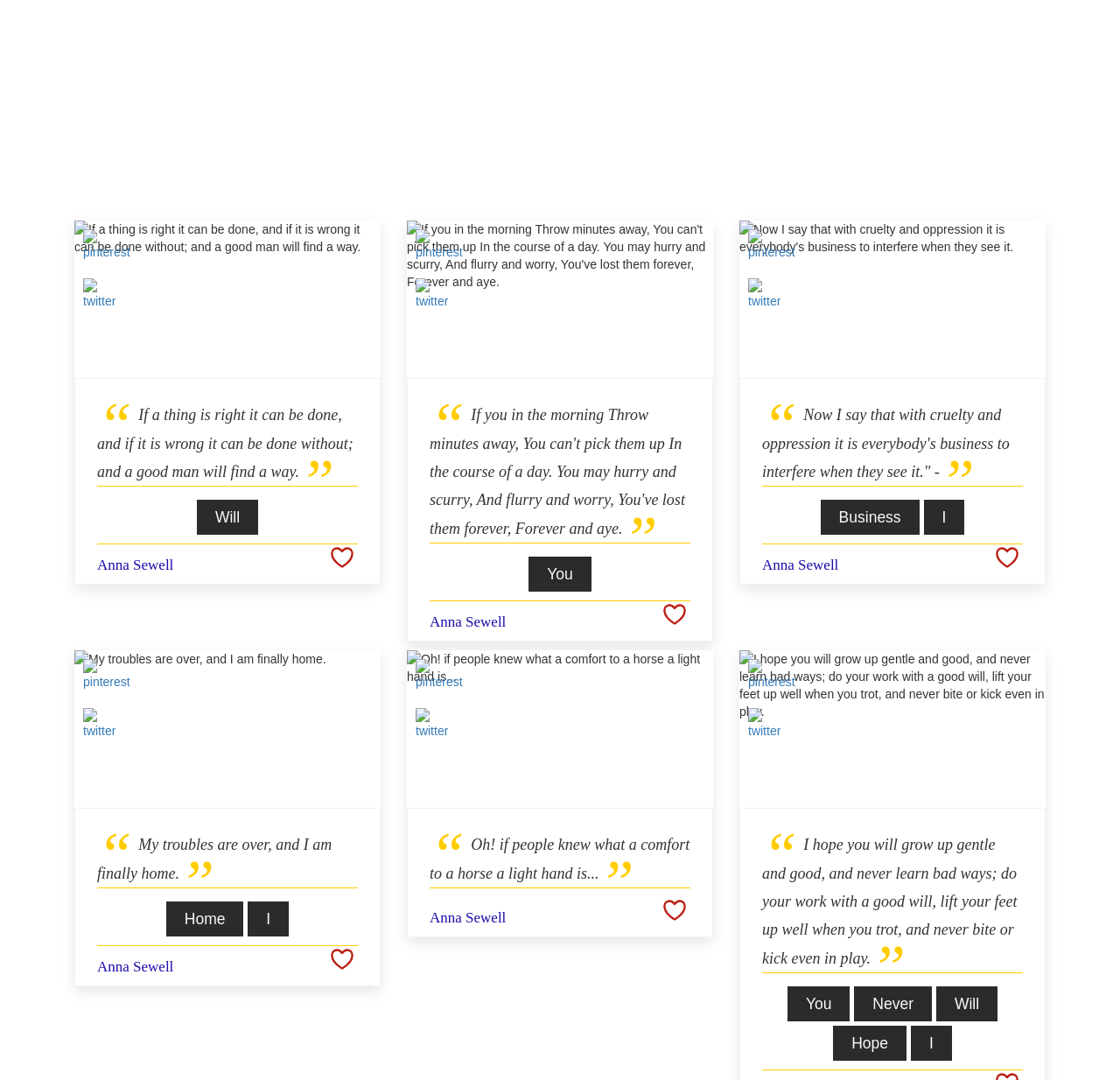What is the layout of the quotes on the page?
Using the information from the image, give a concise answer in one word or a short phrase.

Quotes are arranged vertically